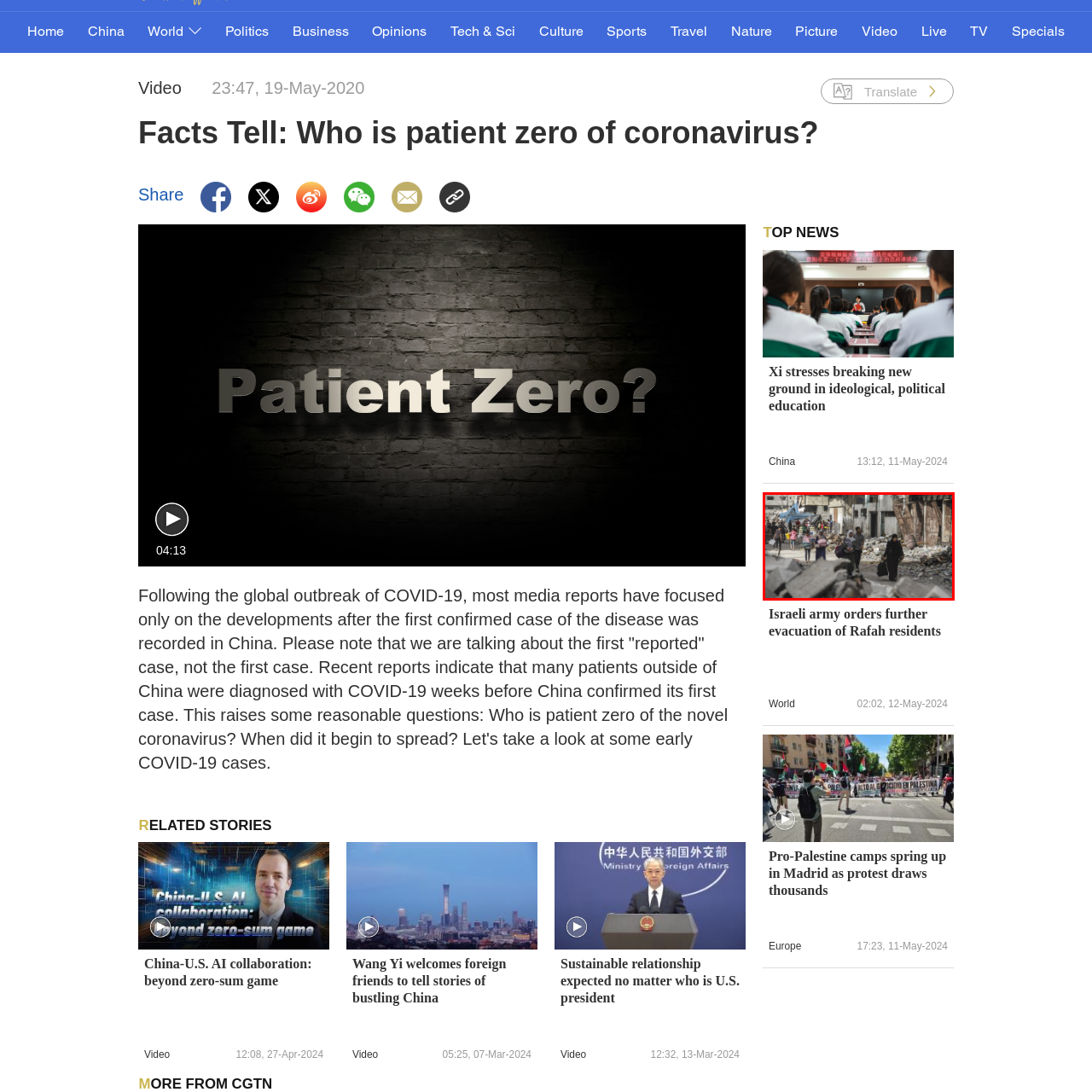View the image highlighted in red and provide one word or phrase: What are the children carrying?

Belongings